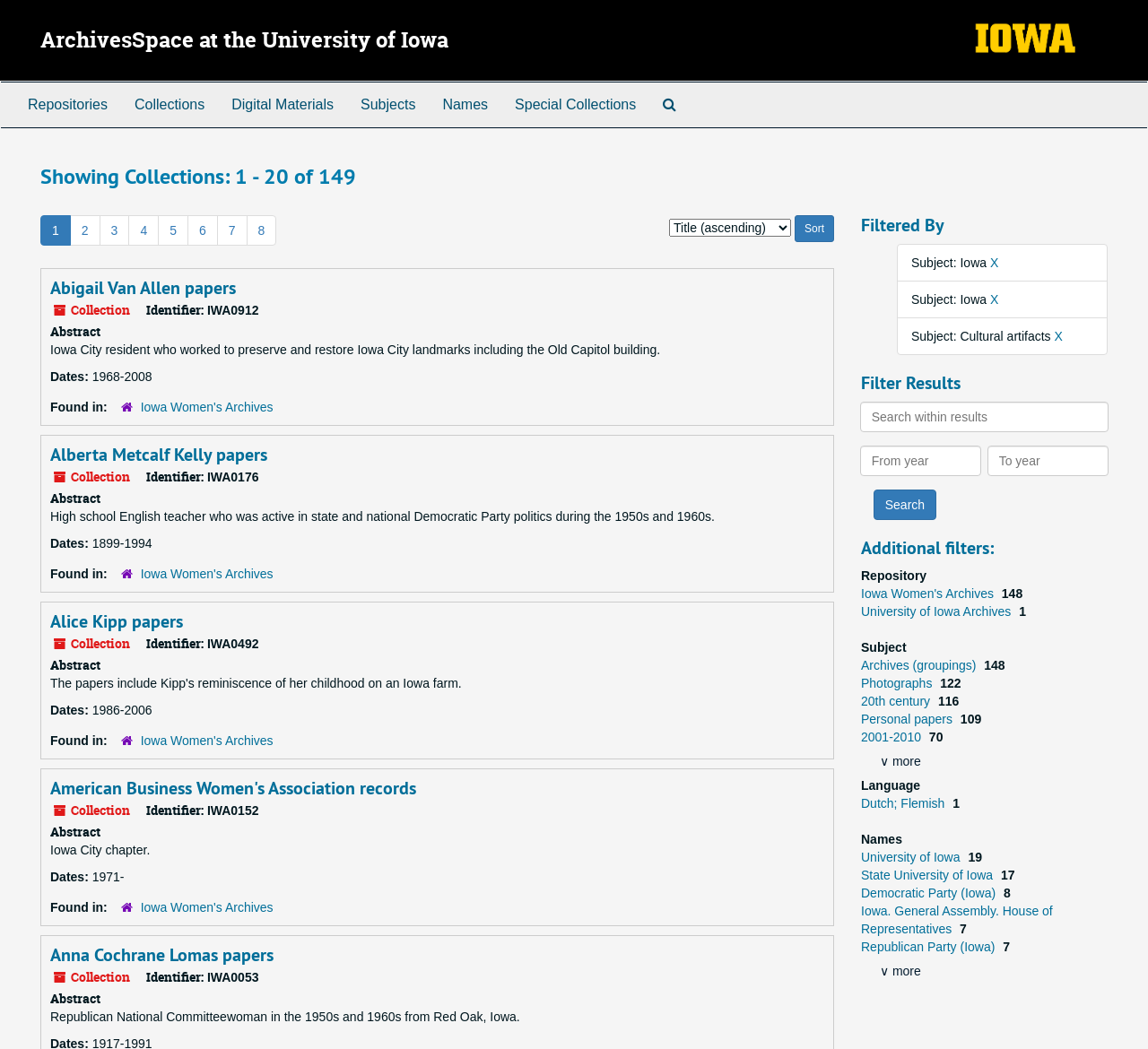Identify and provide the main heading of the webpage.

ArchivesSpace at the University of Iowa